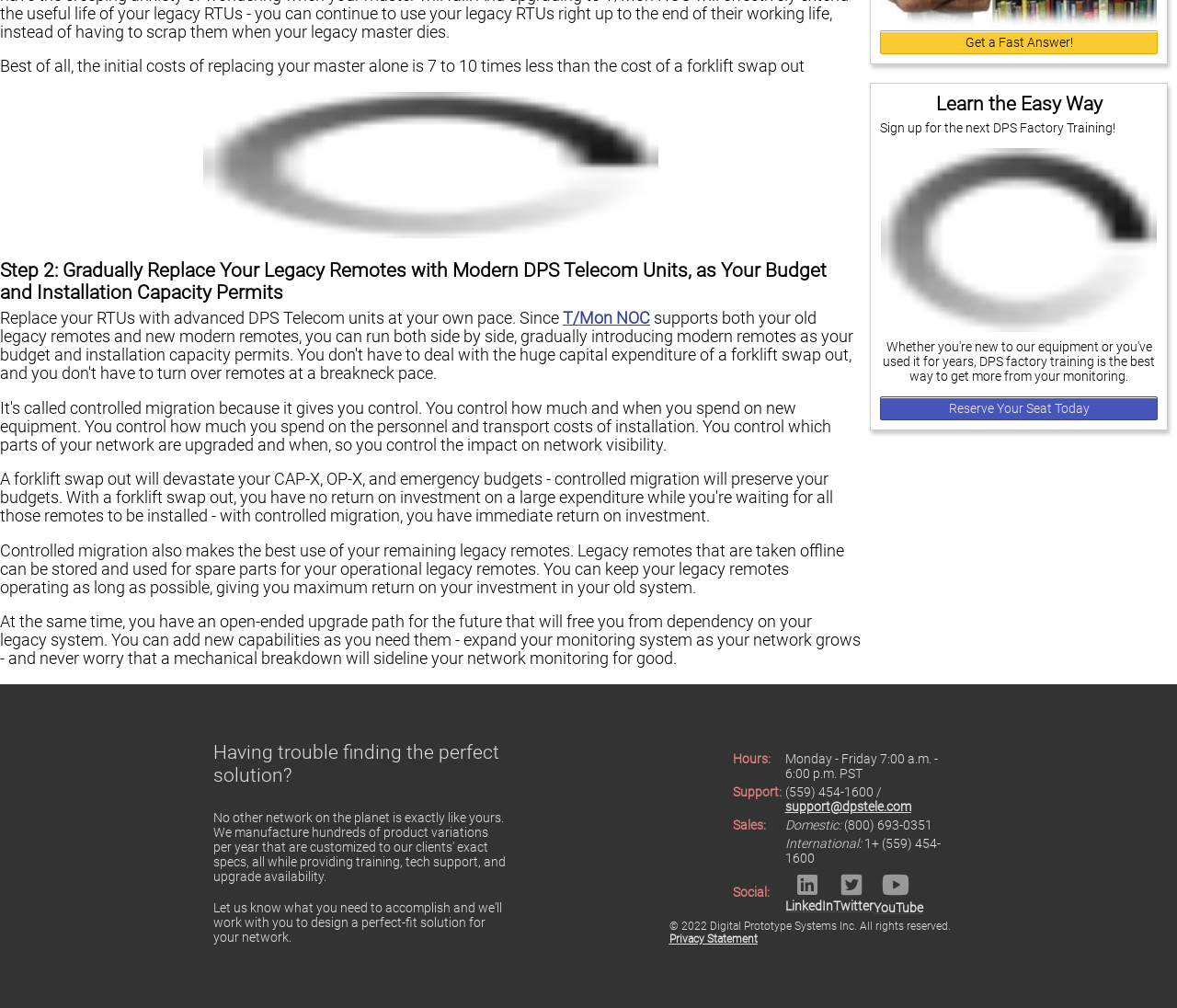Locate the bounding box coordinates of the UI element described by: "support@dpstele.com". The bounding box coordinates should consist of four float numbers between 0 and 1, i.e., [left, top, right, bottom].

[0.667, 0.793, 0.774, 0.807]